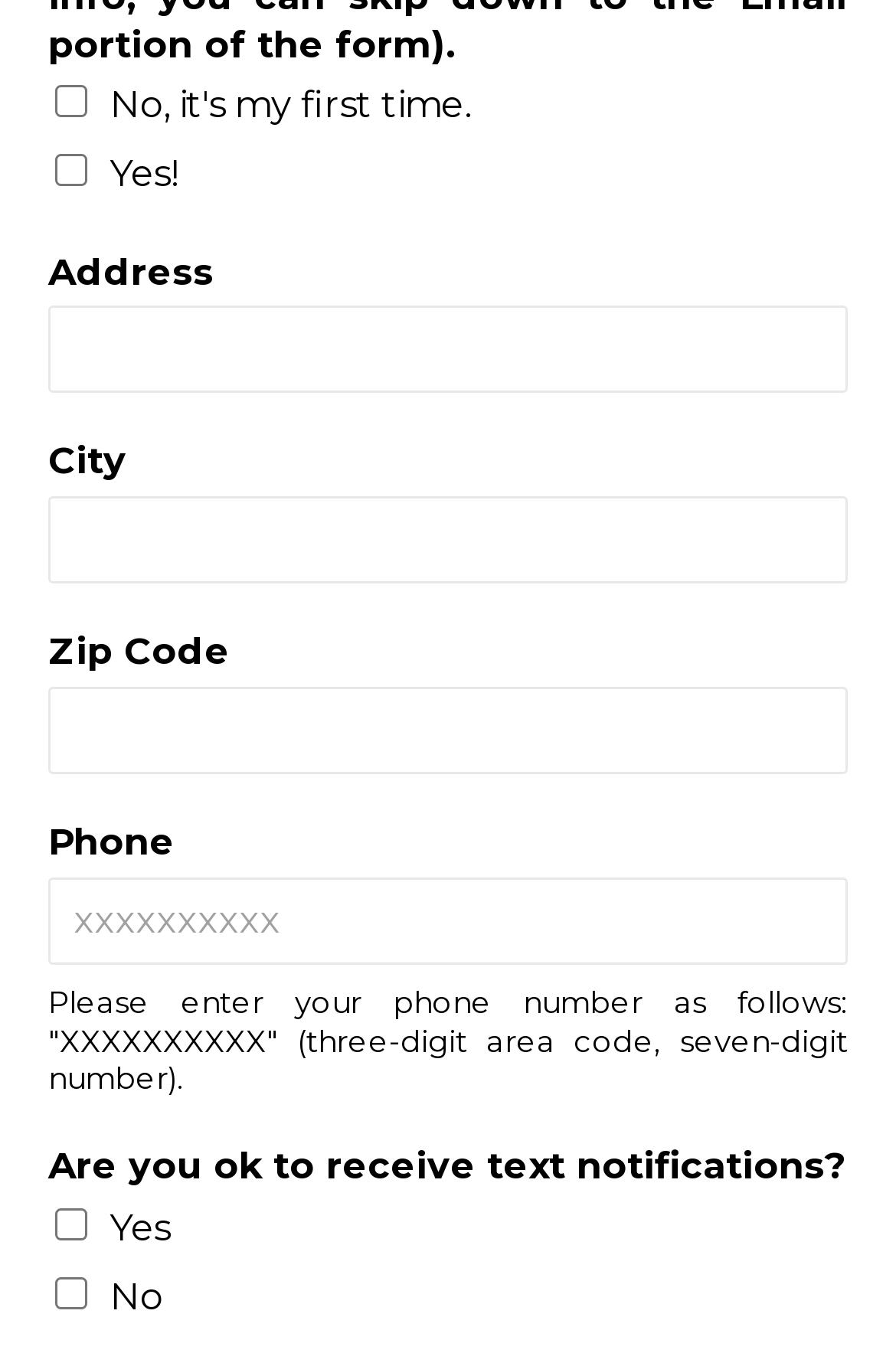Give a concise answer using only one word or phrase for this question:
What is the first checkbox option?

No, it's my first time.